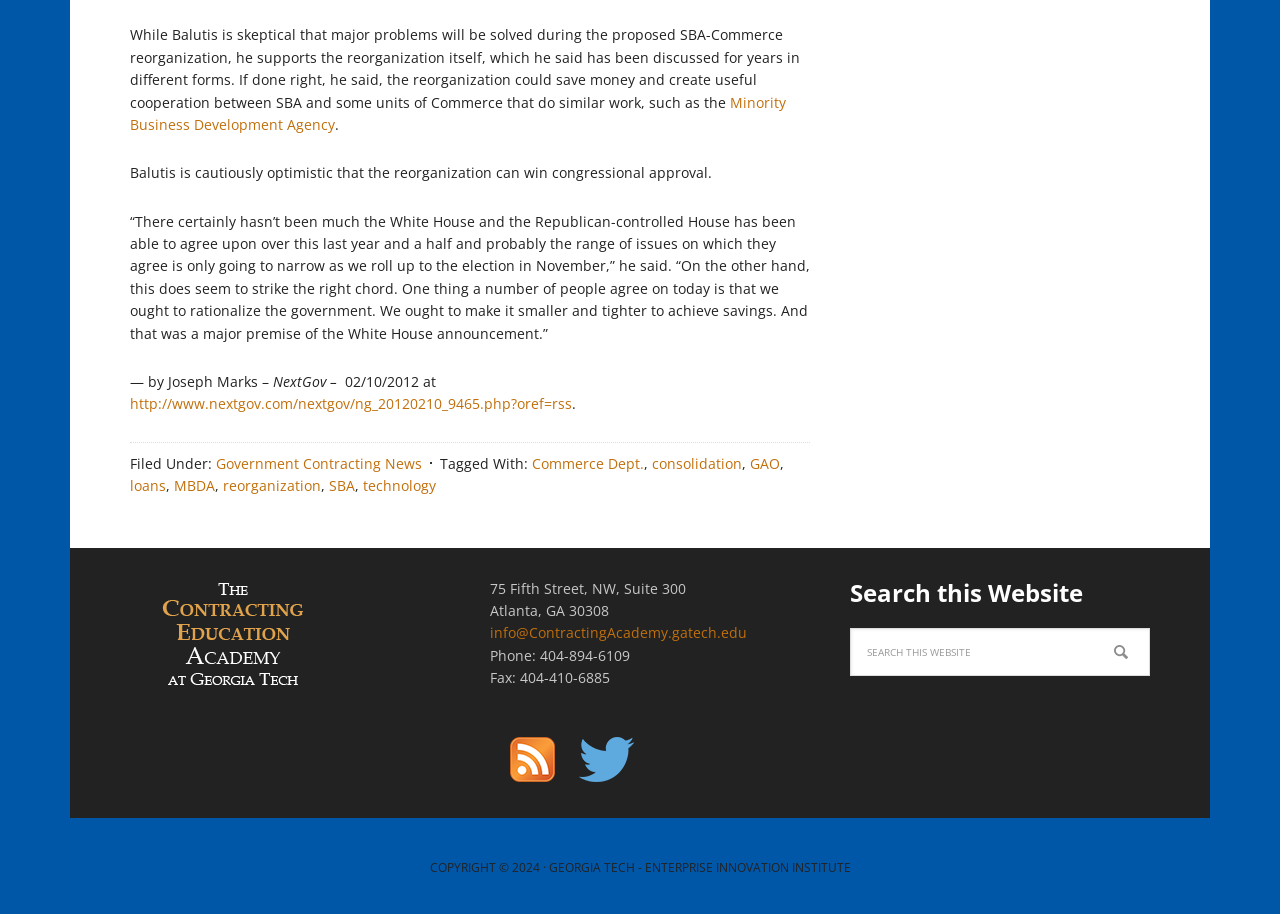What is the topic of the article?
Based on the image, respond with a single word or phrase.

Reorganization